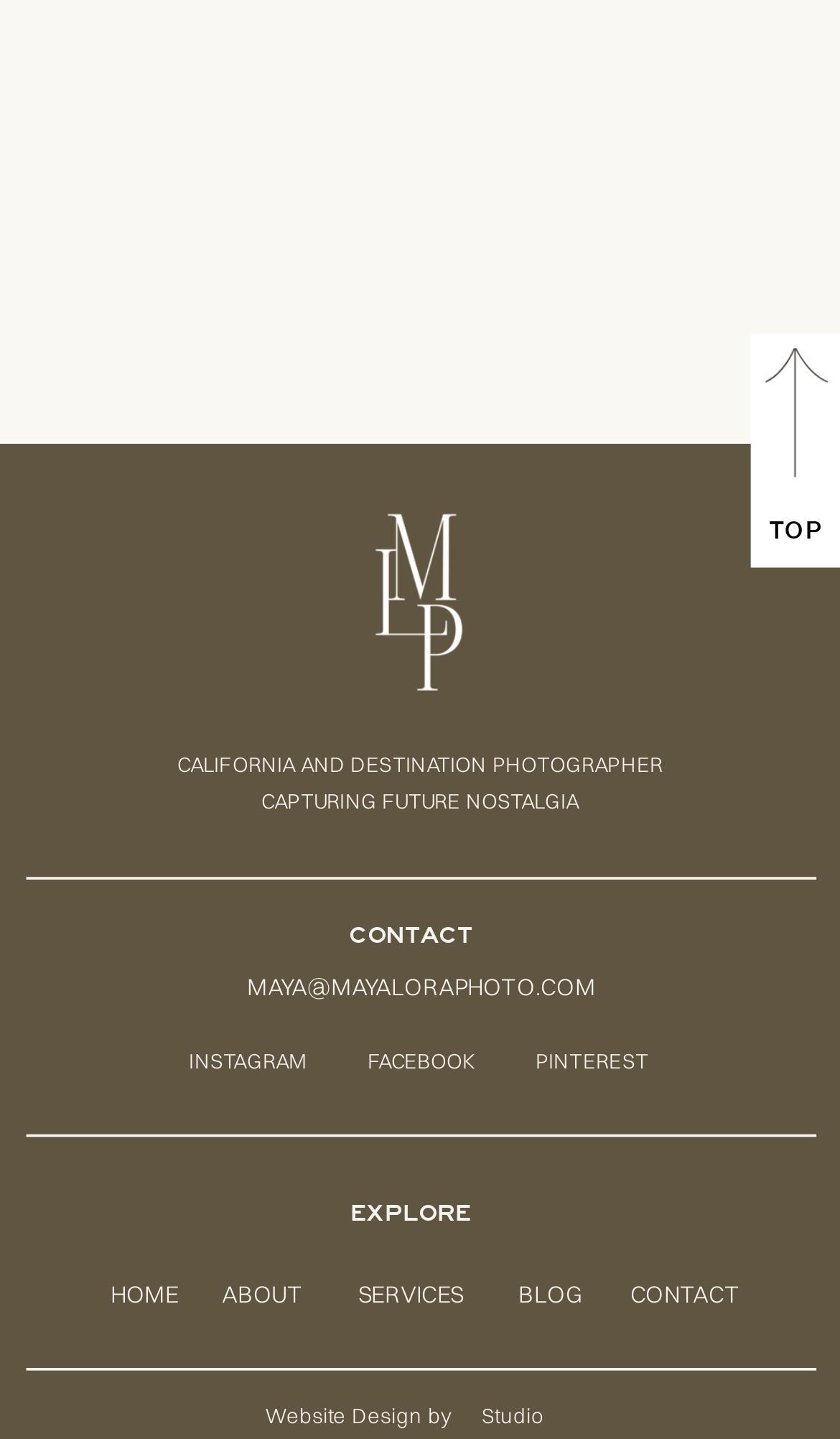Answer succinctly with a single word or phrase:
Is there a blog section on the webpage?

Yes